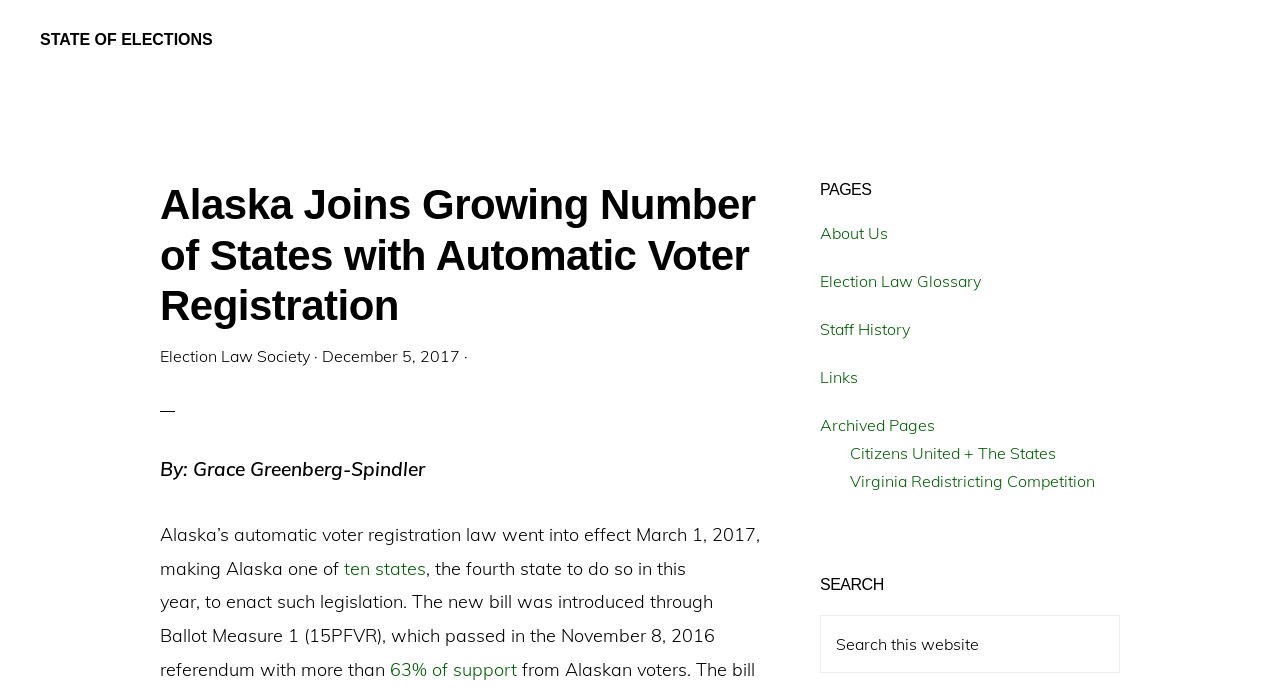What is the percentage of support for the new bill?
From the image, respond with a single word or phrase.

63% of support